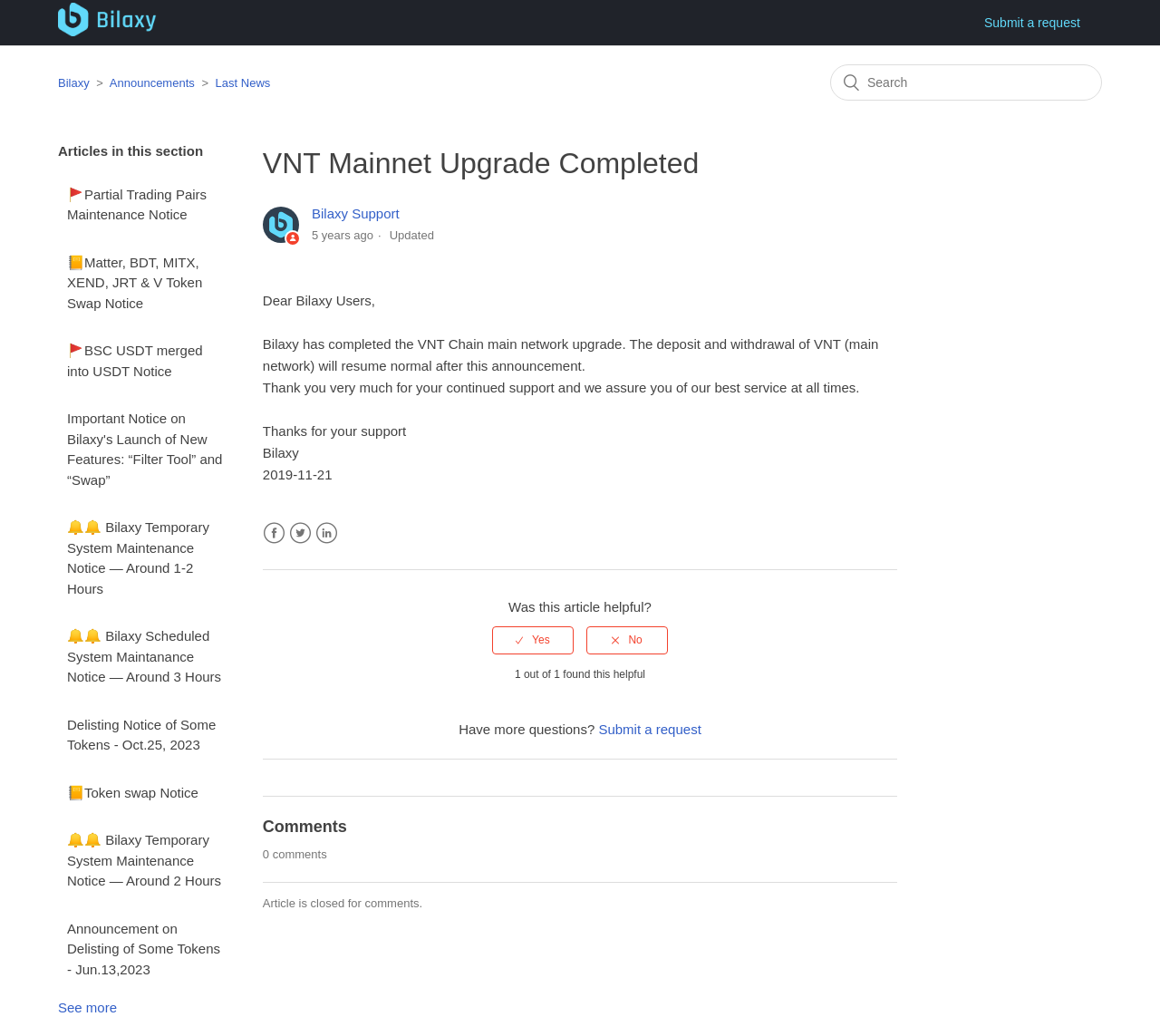Locate the bounding box coordinates of the area where you should click to accomplish the instruction: "search for something".

[0.716, 0.062, 0.95, 0.097]